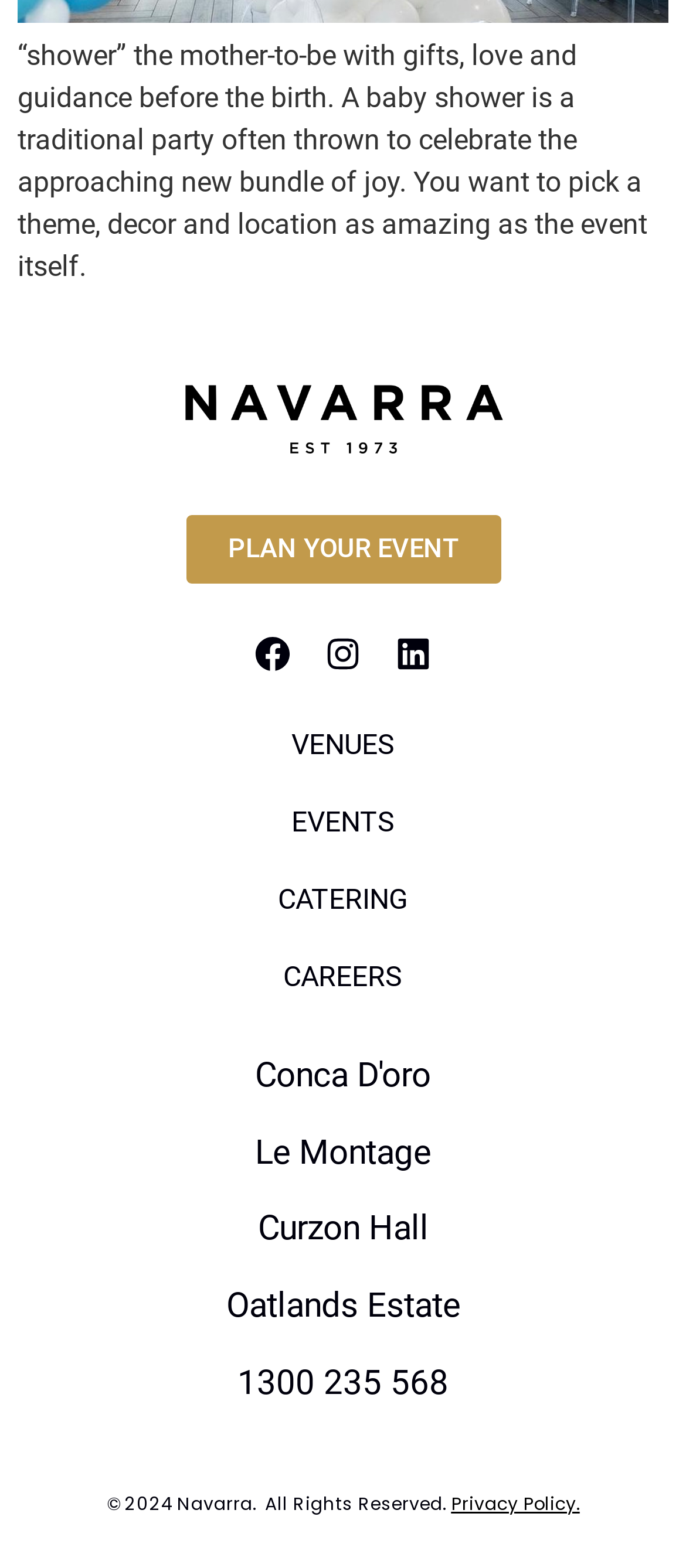Please determine the bounding box coordinates of the element's region to click in order to carry out the following instruction: "Follow on Twitter". The coordinates should be four float numbers between 0 and 1, i.e., [left, top, right, bottom].

None